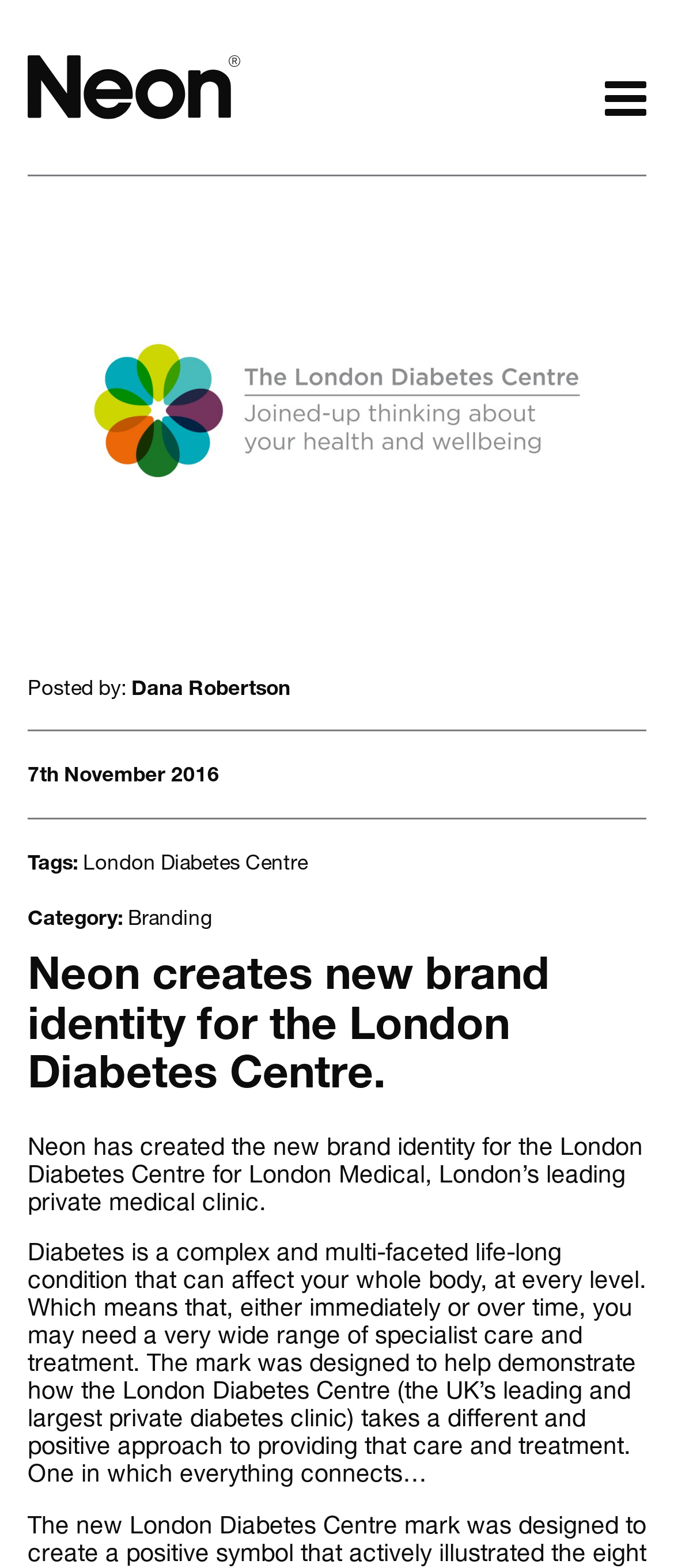What is the category of the project?
Please give a detailed and thorough answer to the question, covering all relevant points.

The answer can be found in the link 'Branding' which is under the StaticText 'Category:' and indicates that the category of the project is Branding.